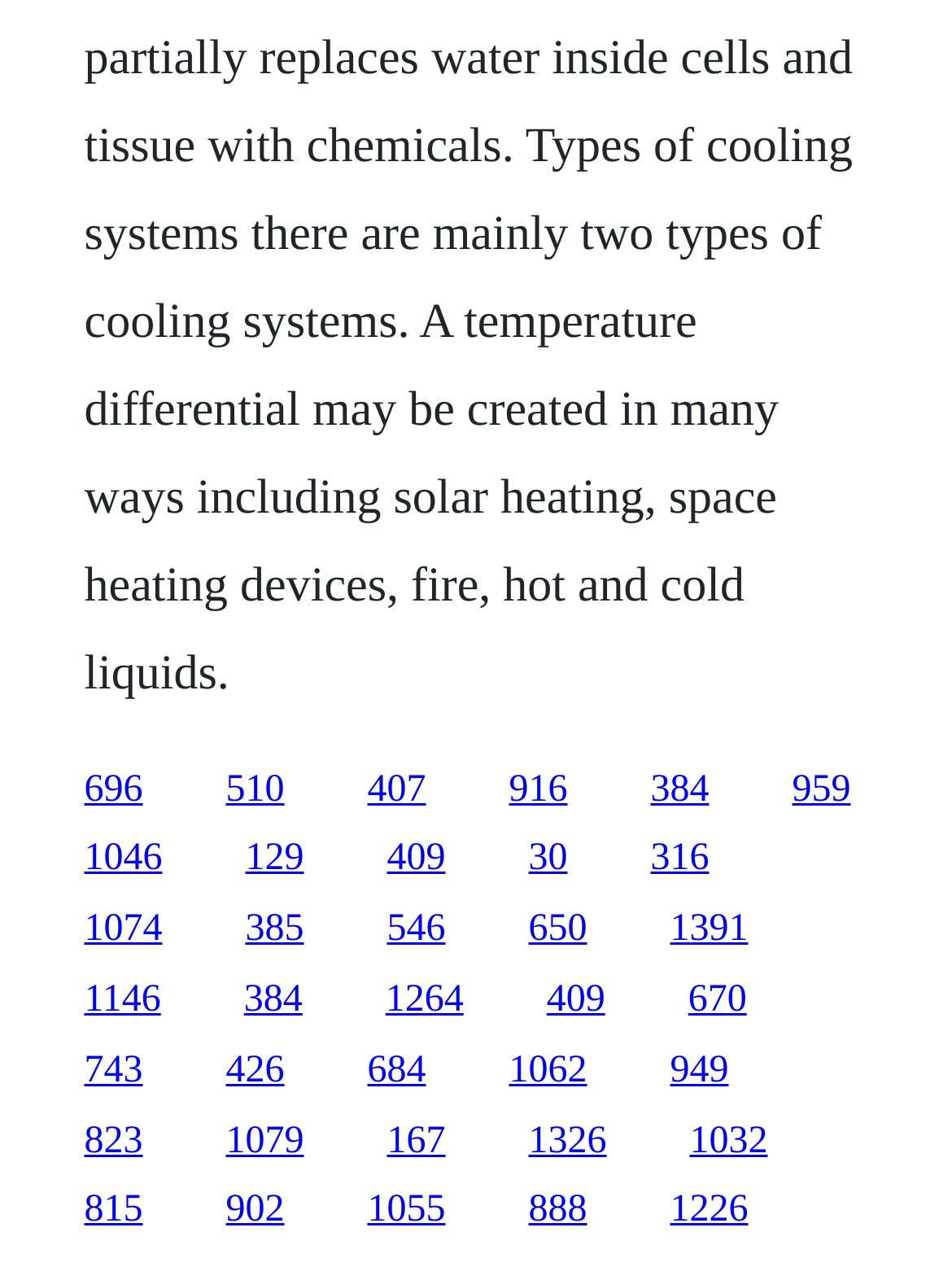What is the horizontal position of the link '959' relative to the link '384'?
Please answer the question with as much detail and depth as you can.

By comparing the x1 and x2 coordinates of the bounding boxes of the two links, I found that the link '959' has a larger x1 value (0.832) than the link '384' (0.683), which means it appears to the right of the link '384'.